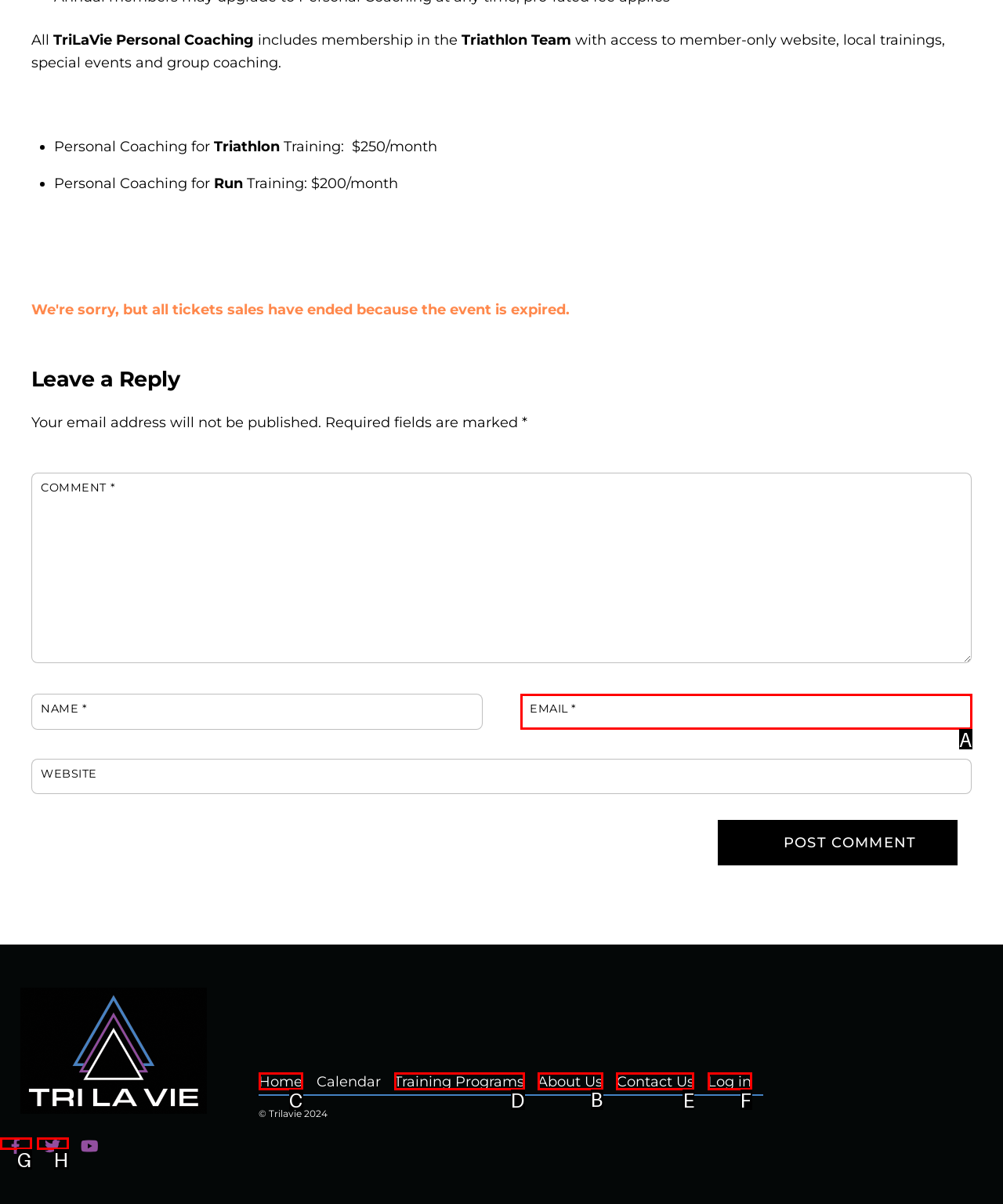Choose the letter of the UI element necessary for this task: Go to the About Us page
Answer with the correct letter.

B